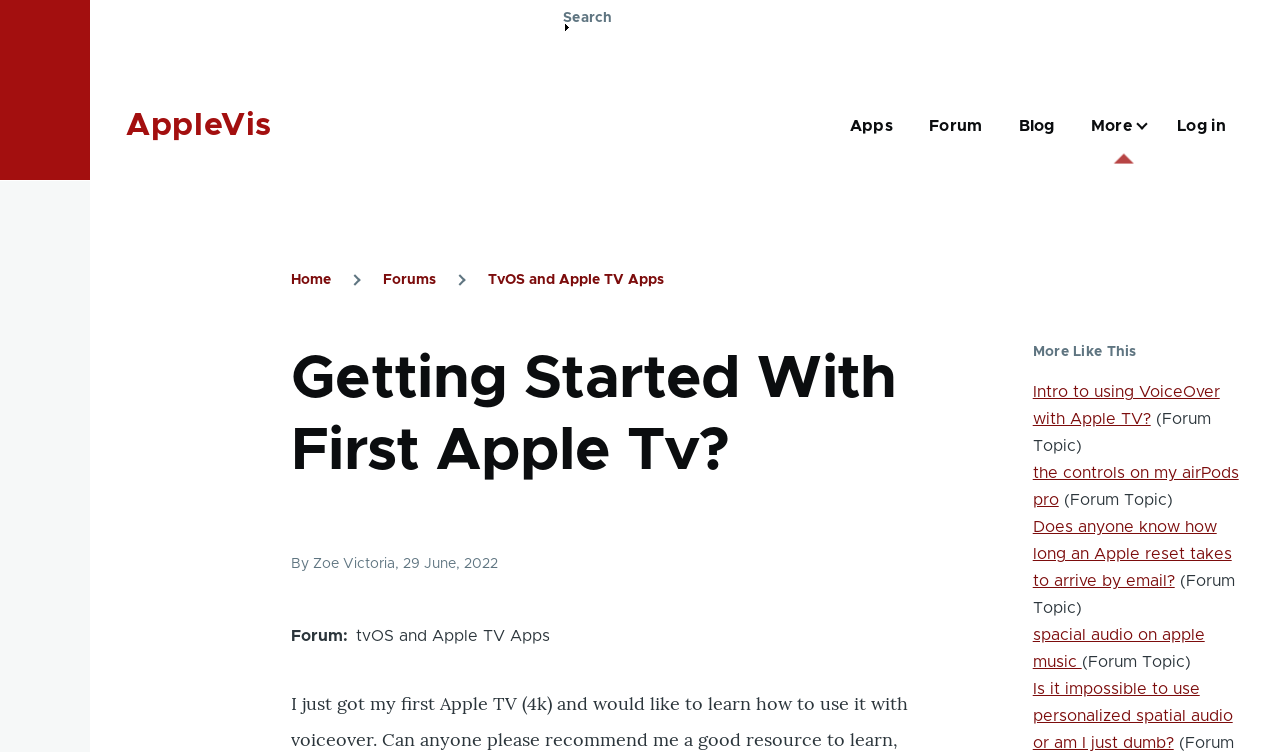Find the bounding box coordinates of the clickable area required to complete the following action: "Skip to main content".

[0.0, 0.0, 1.0, 0.024]